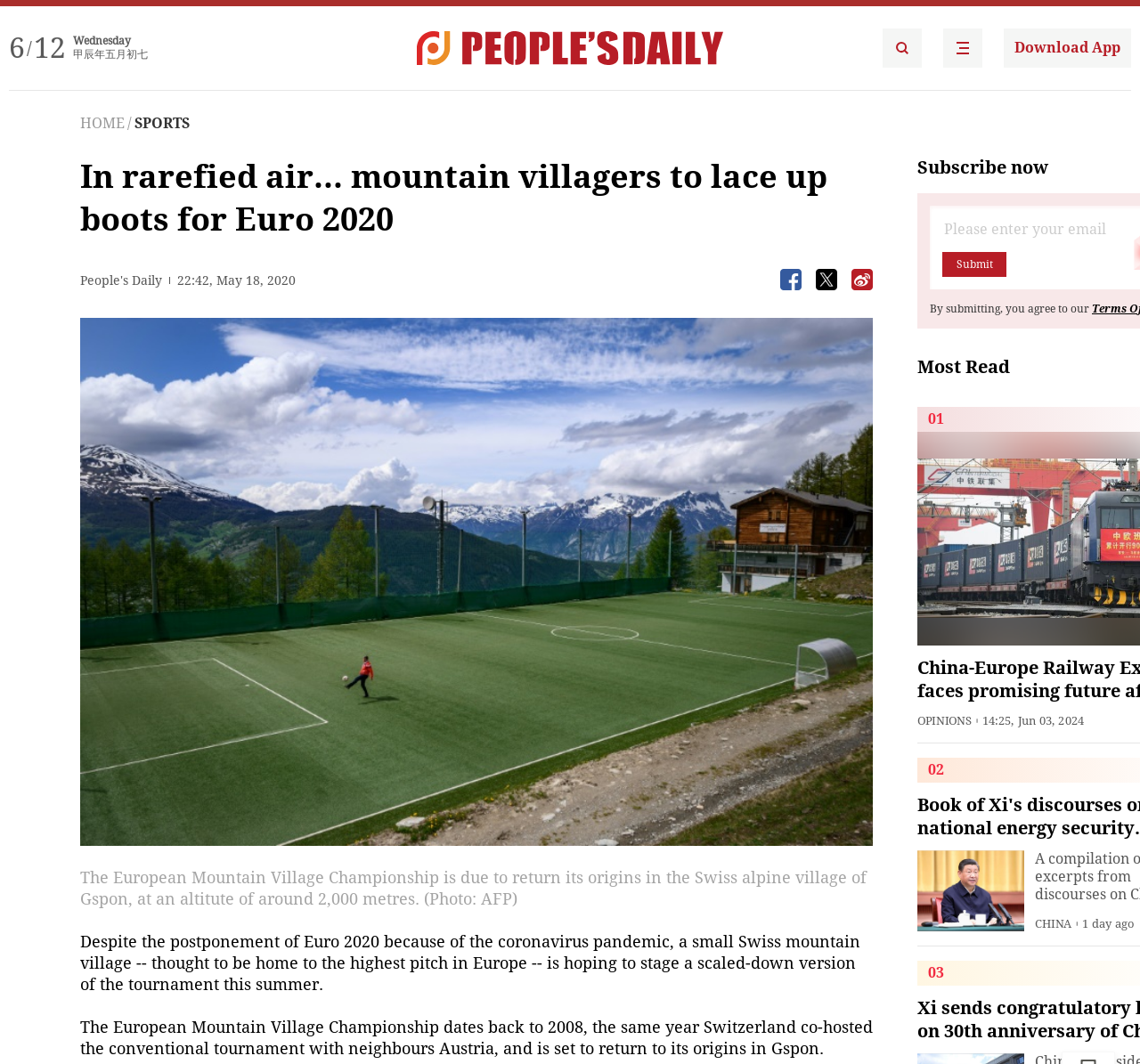What is the altitude of the village of Gspon?
Examine the webpage screenshot and provide an in-depth answer to the question.

The answer can be found in the same paragraph as the previous question, which states that the village of Gspon is at an altitude of around 2,000 metres.